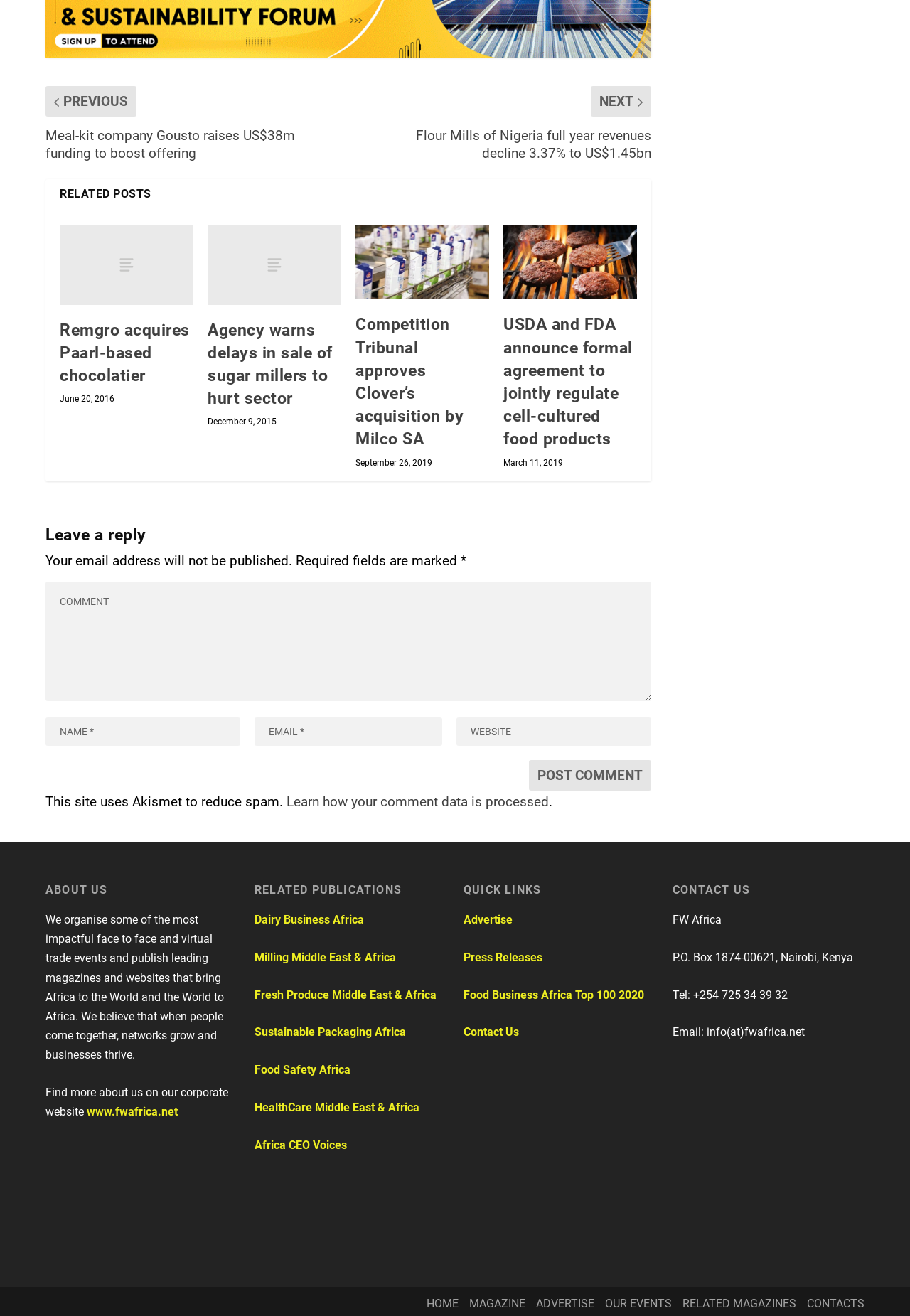Can you provide the bounding box coordinates for the element that should be clicked to implement the instruction: "Enter your name in the input field"?

[0.05, 0.557, 0.264, 0.579]